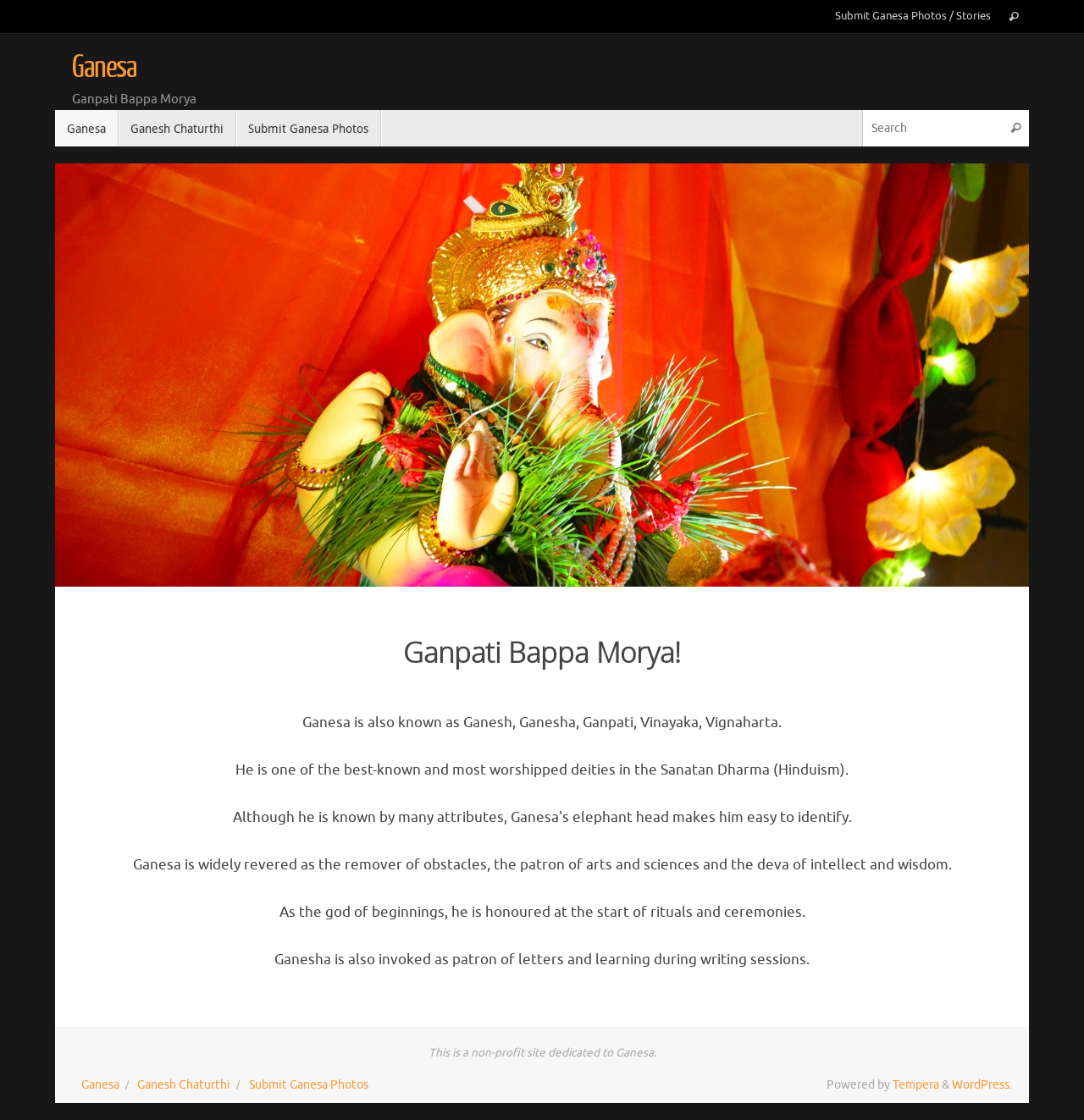What is the name of the festival mentioned on the website?
Analyze the image and provide a thorough answer to the question.

The festival mentioned on the website is Ganesh Chaturthi, which is a significant festival in the Sanatan Dharma (Hinduism) tradition.